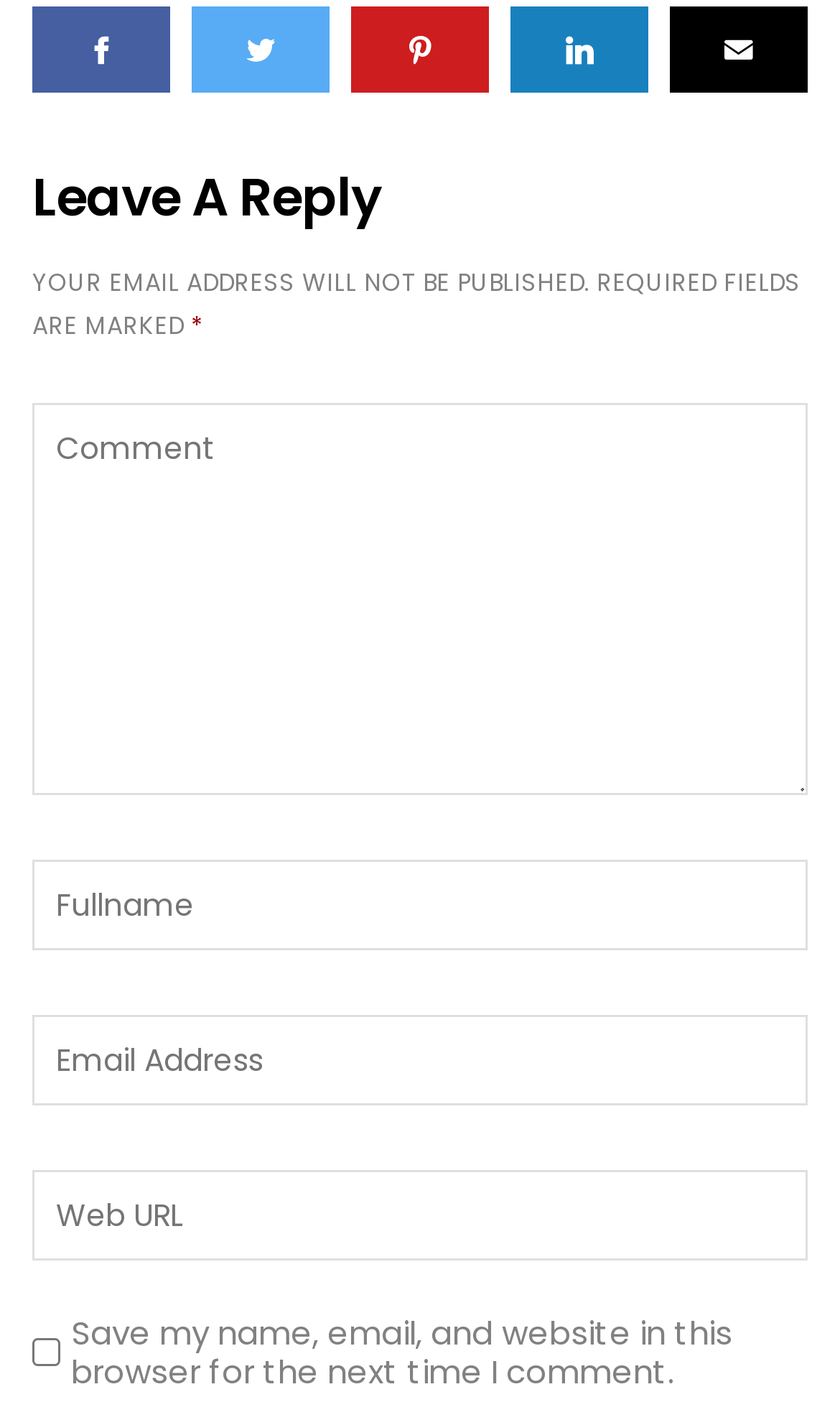Please locate the bounding box coordinates for the element that should be clicked to achieve the following instruction: "Type your fullname". Ensure the coordinates are given as four float numbers between 0 and 1, i.e., [left, top, right, bottom].

[0.038, 0.603, 0.962, 0.667]